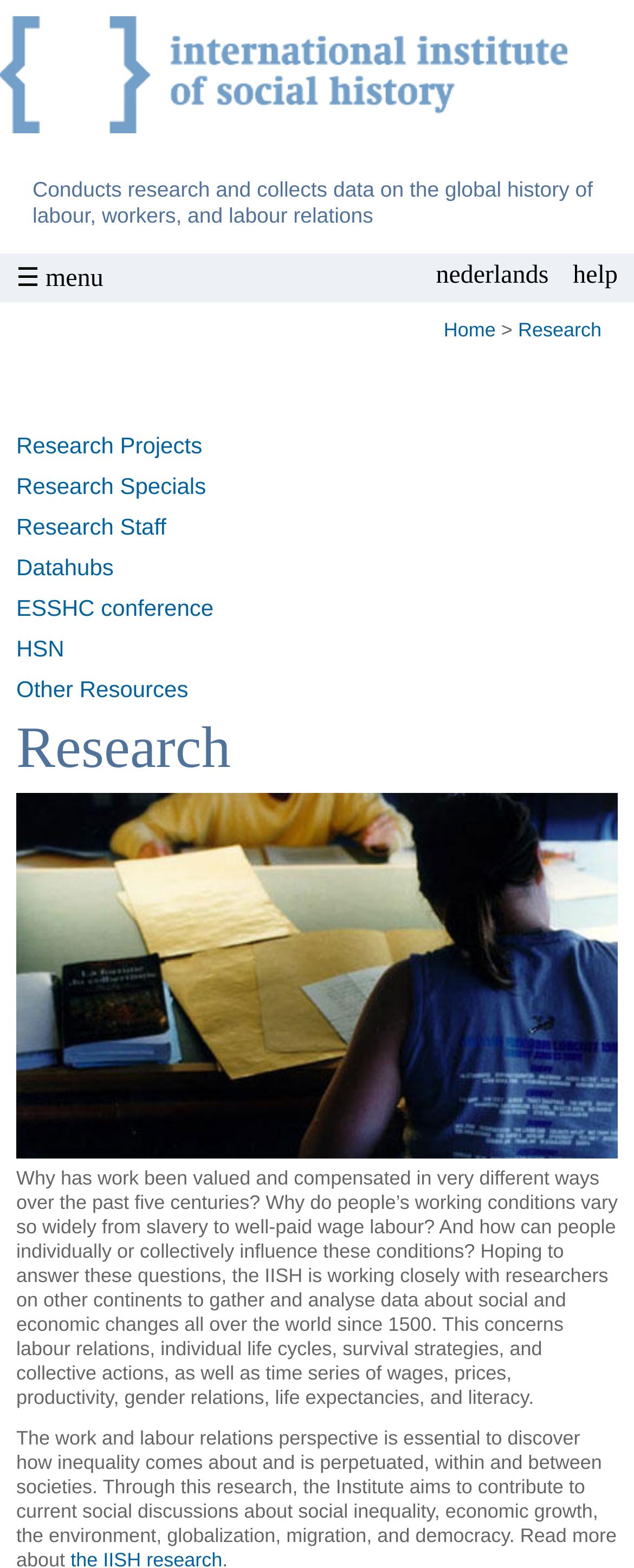Find the bounding box coordinates of the clickable area that will achieve the following instruction: "Skip to main content".

[0.338, 0.01, 0.491, 0.015]